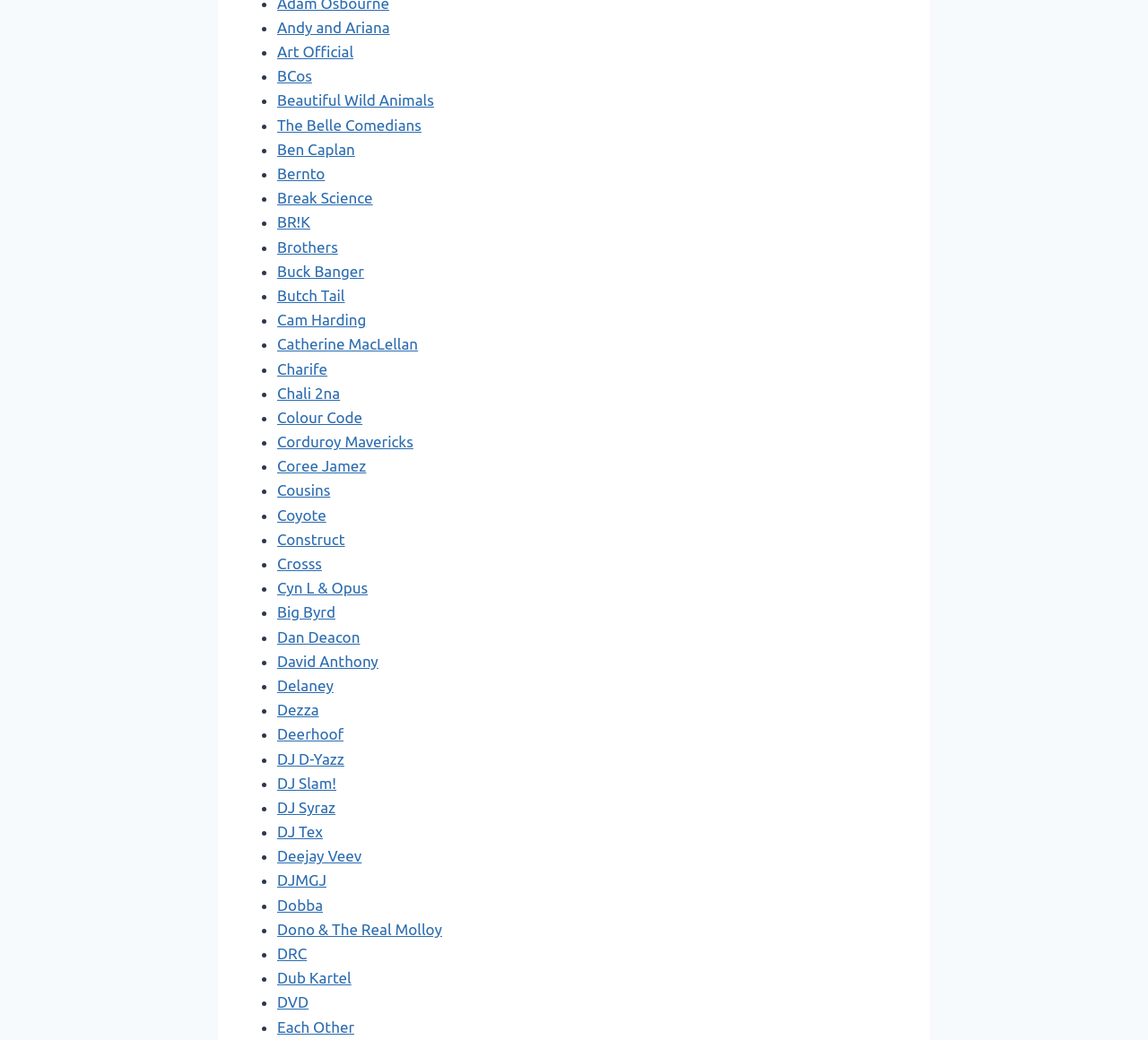Refer to the image and answer the question with as much detail as possible: Are the links on the webpage in alphabetical order?

By examining the links on the webpage, I found that they are arranged in alphabetical order, with each link starting with a letter that comes after the previous link's starting letter.